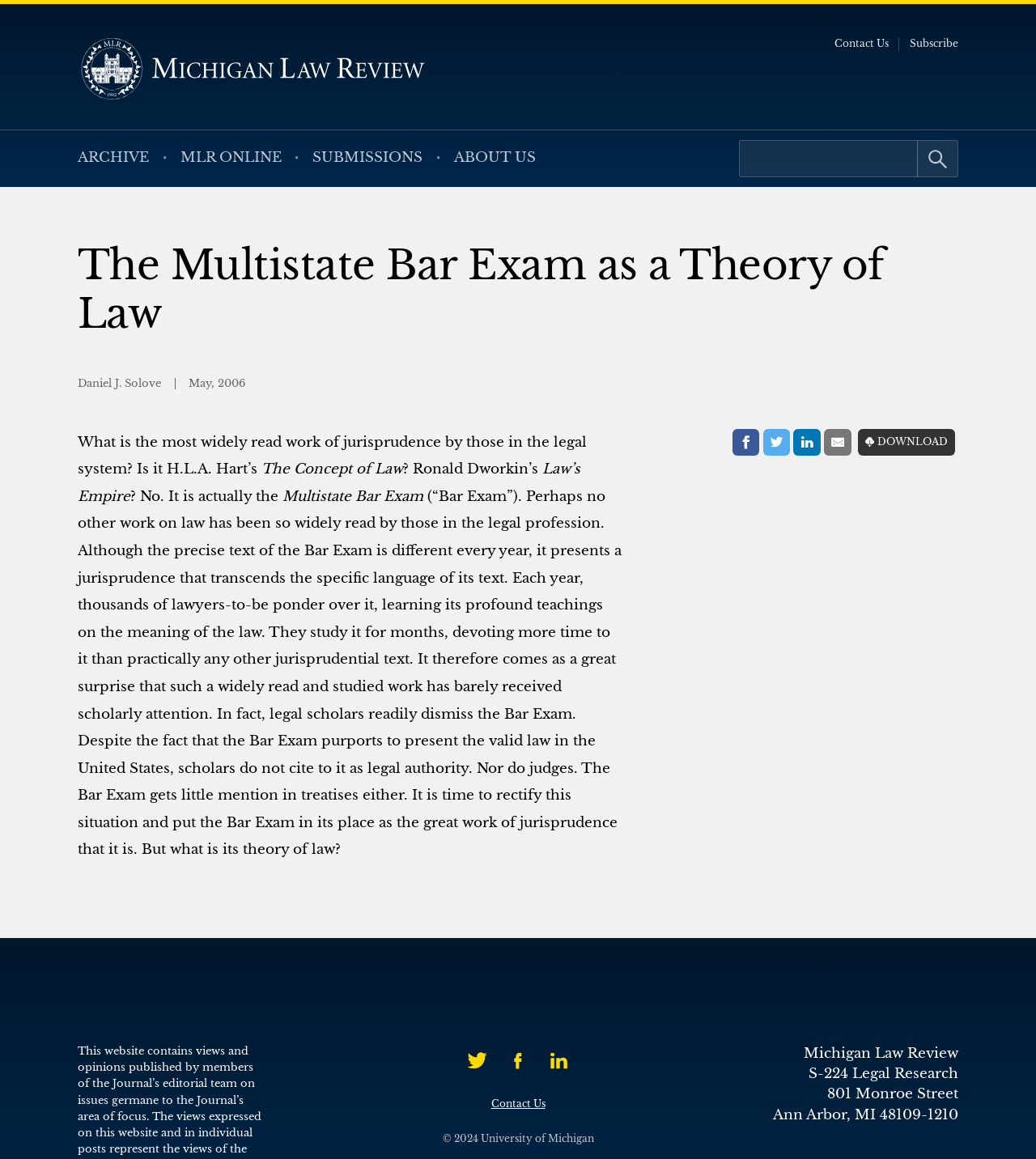Give the bounding box coordinates for the element described by: "parent_node: SEARCH FOR: name="s"".

[0.713, 0.121, 0.886, 0.153]